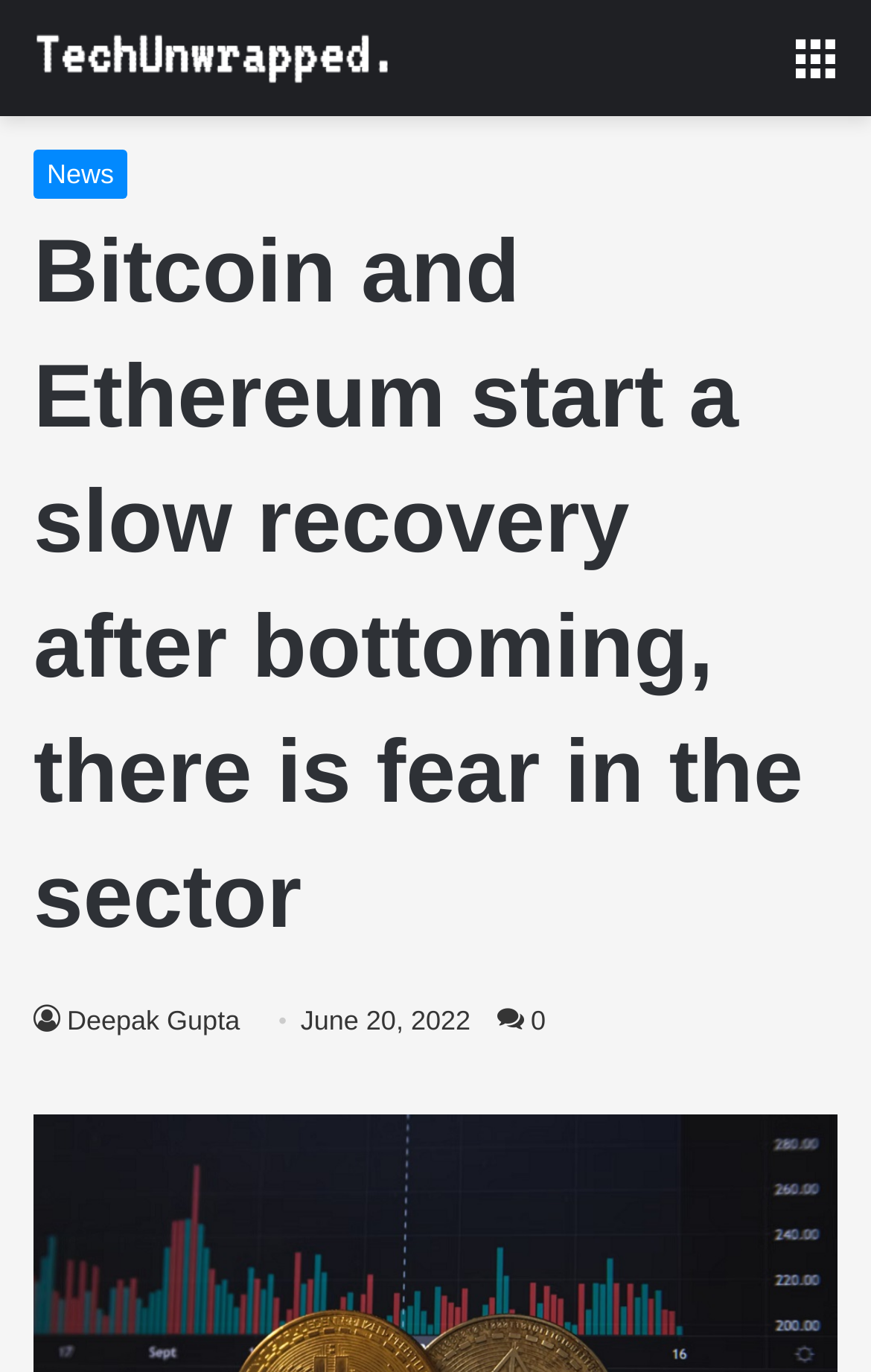Who is the author of the article?
Respond to the question with a single word or phrase according to the image.

Deepak Gupta